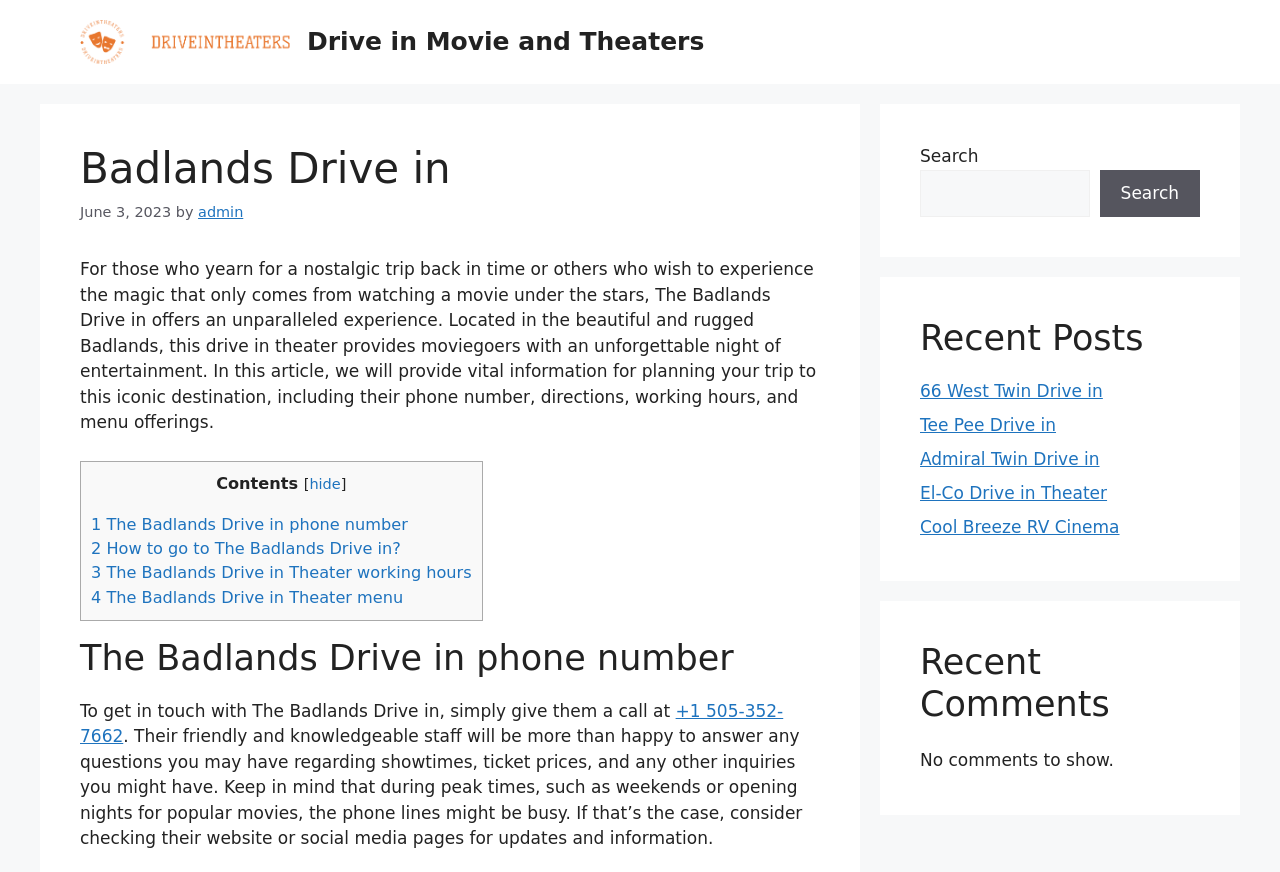Provide the bounding box coordinates of the area you need to click to execute the following instruction: "Check the working hours of The Badlands Drive in".

[0.071, 0.646, 0.368, 0.668]